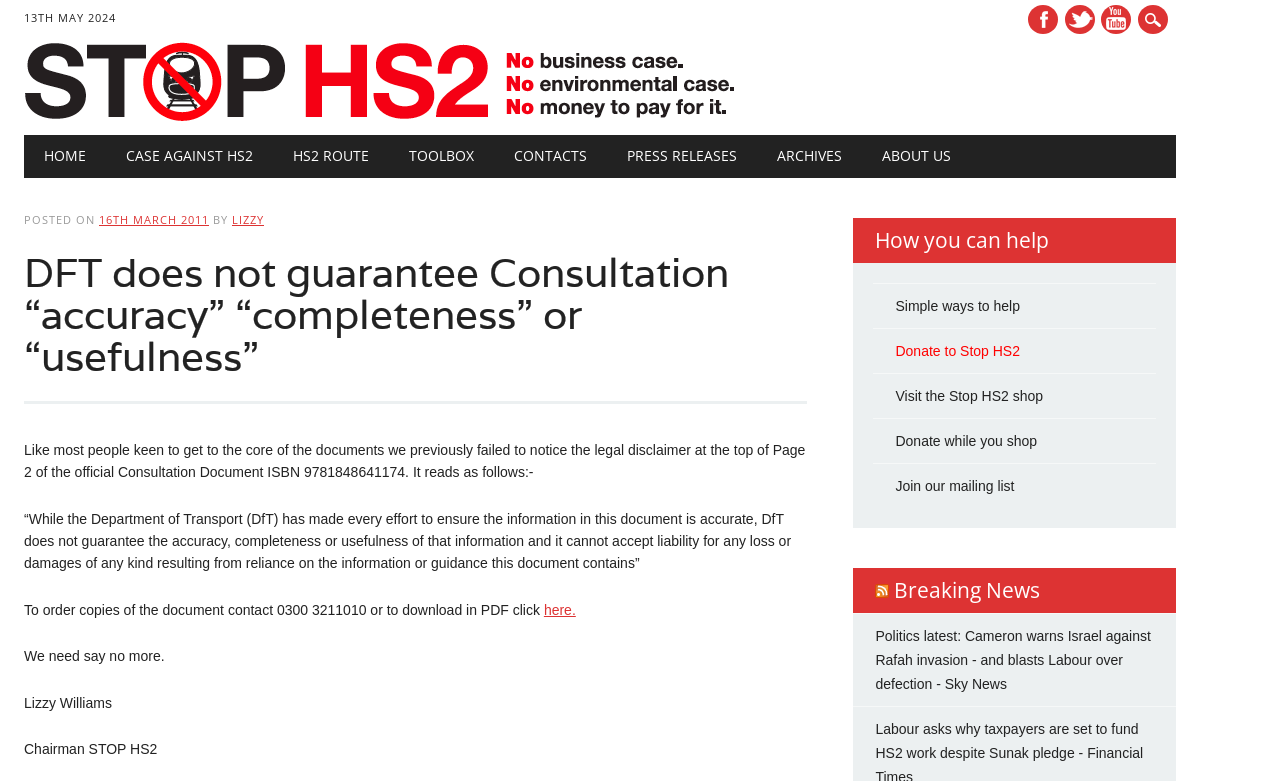What is the name of the campaign against High Speed Rail 2?
Please ensure your answer to the question is detailed and covers all necessary aspects.

I found the name 'STOP HS2' in the webpage, which is part of the link text 'STOP HS2 – The national campaign against High Speed Rail 2' with bounding box coordinates [0.019, 0.14, 0.58, 0.16].